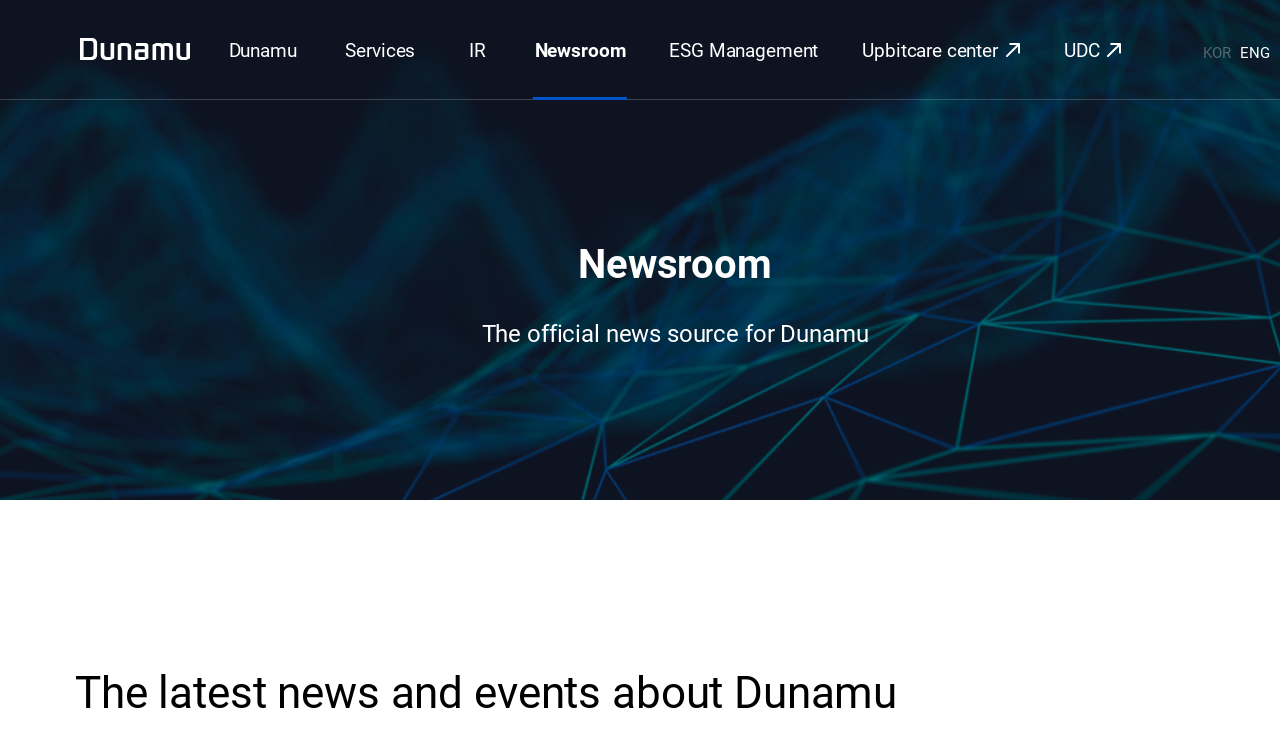Please look at the image and answer the question with a detailed explanation: What is the name of the company?

The name of the company can be found in the top-left corner of the webpage, where it is written as 'Dunamu' in a heading element.